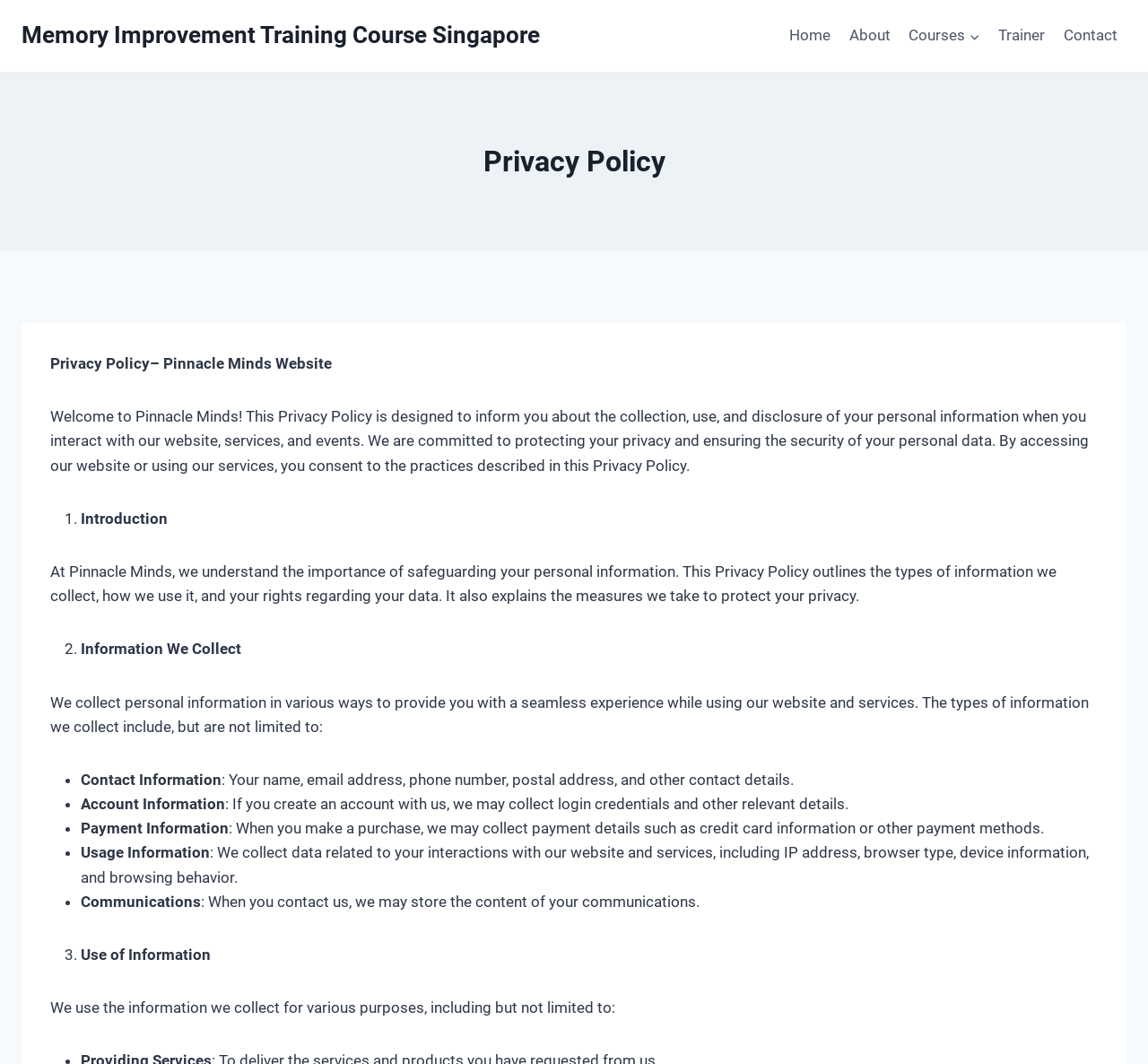Please provide a one-word or phrase answer to the question: 
What is the purpose of collecting usage information?

To track interactions with the website and services